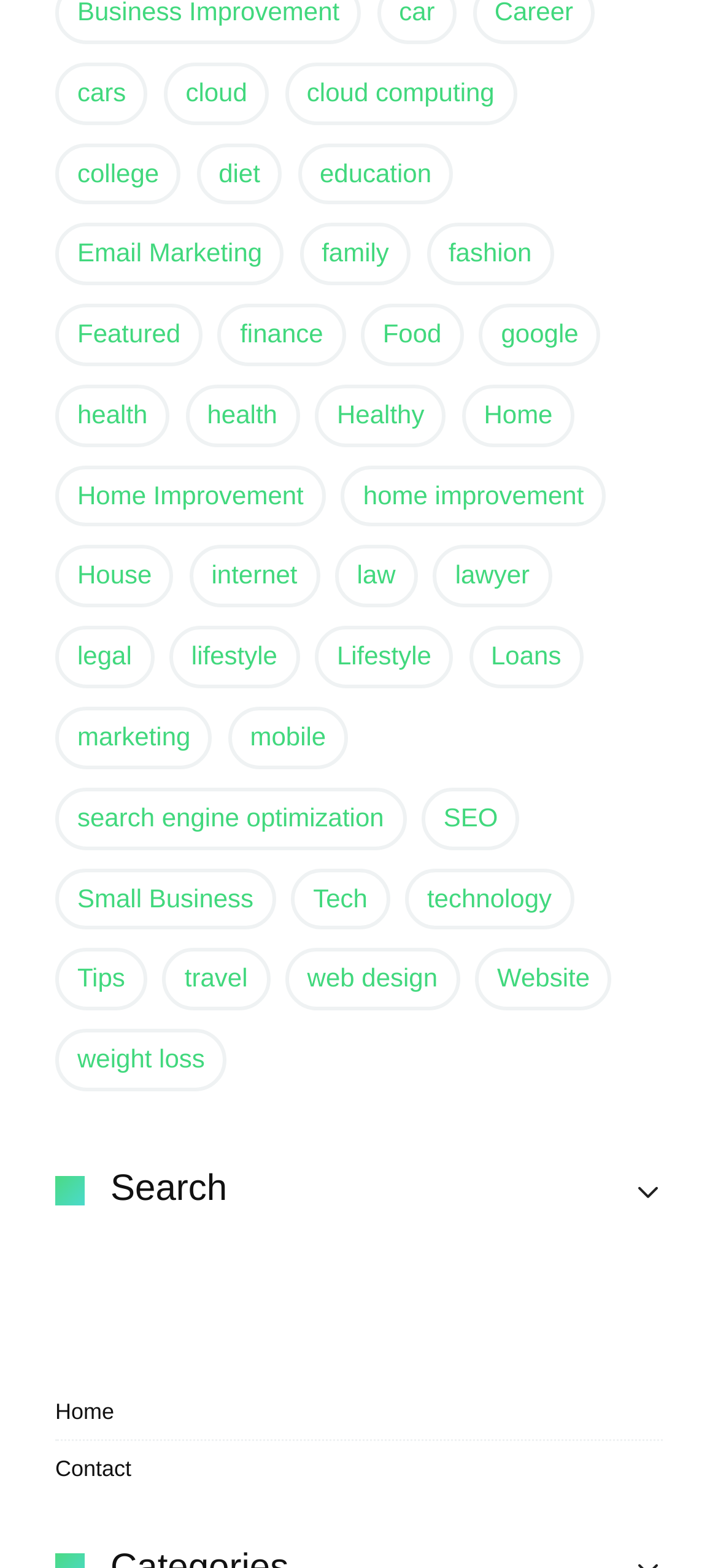Identify the bounding box coordinates of the area that should be clicked in order to complete the given instruction: "click on health". The bounding box coordinates should be four float numbers between 0 and 1, i.e., [left, top, right, bottom].

[0.077, 0.245, 0.236, 0.285]